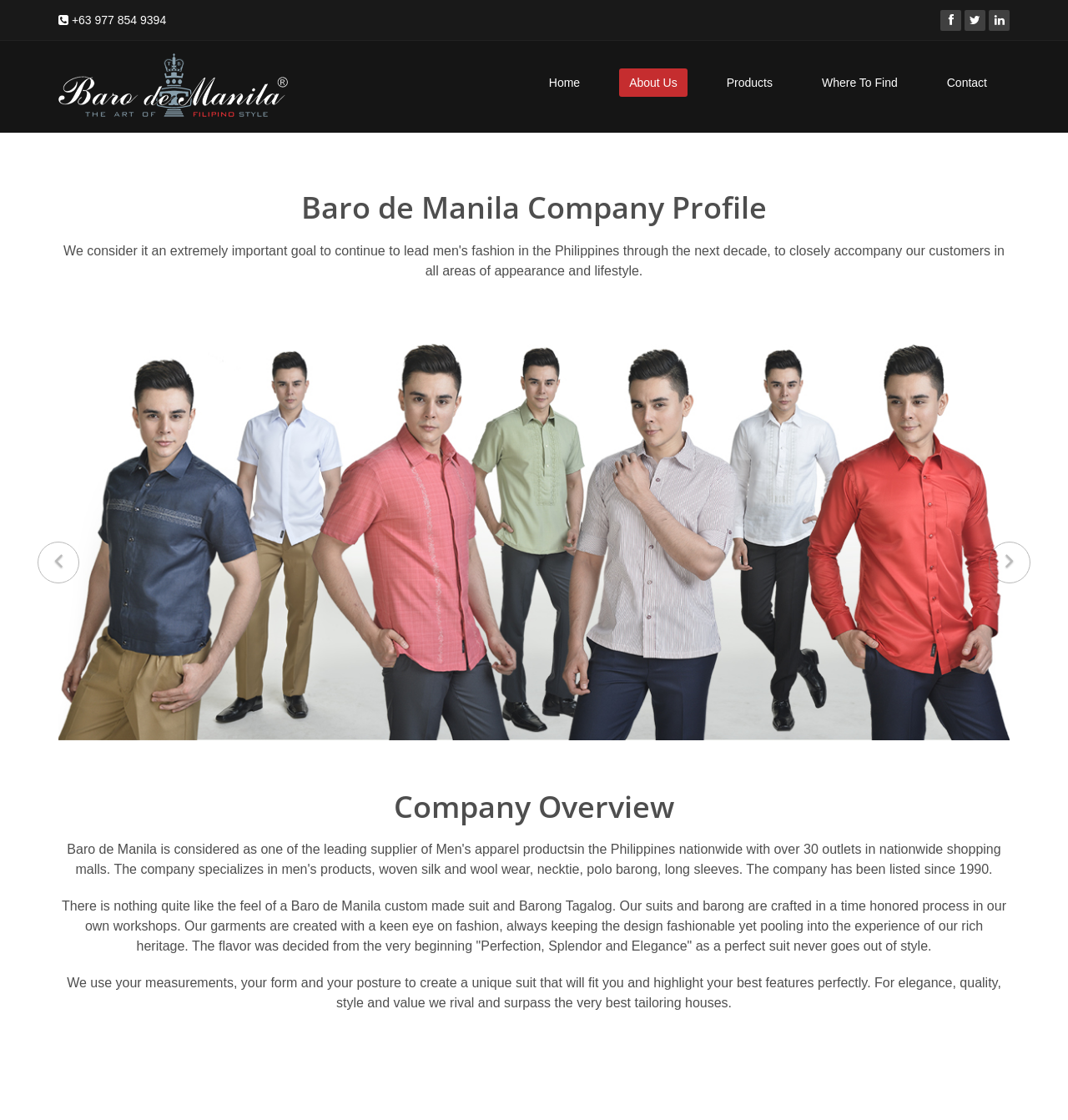Please provide a brief answer to the question using only one word or phrase: 
What is the philosophy of Baro de Manila's tailoring?

Perfection, Splendor and Elegance